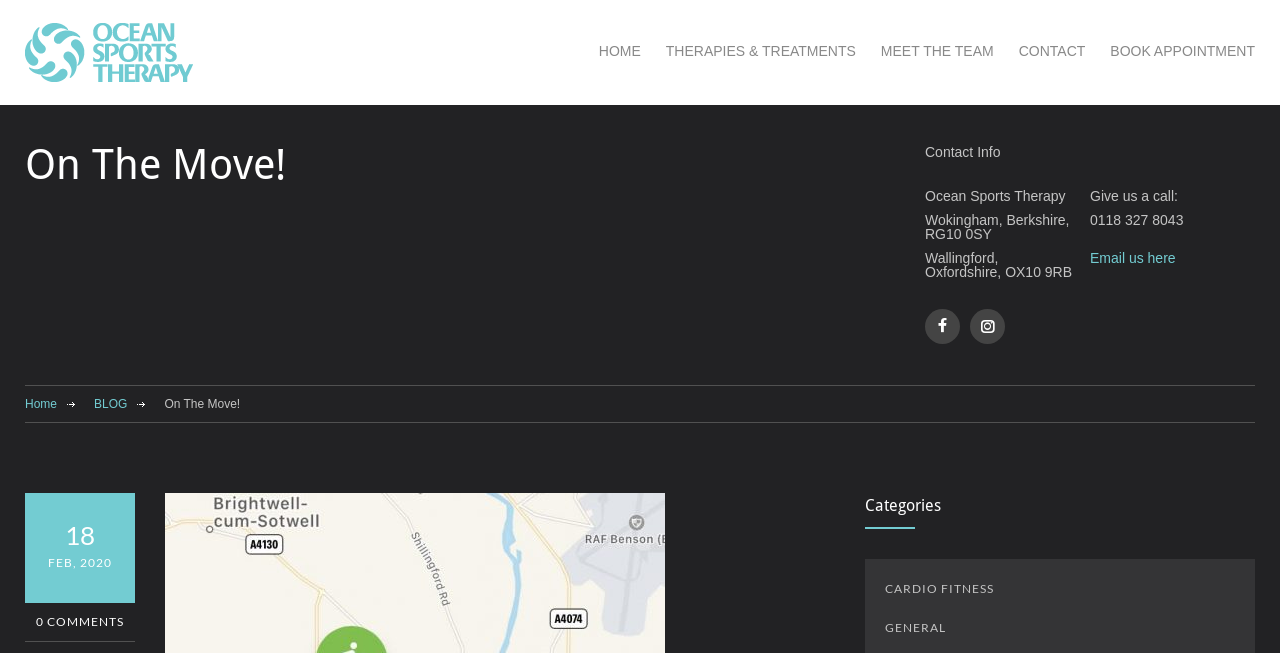Identify the bounding box coordinates for the UI element mentioned here: "title="Ocean Sports Therapy"". Provide the coordinates as four float values between 0 and 1, i.e., [left, top, right, bottom].

[0.02, 0.035, 0.468, 0.126]